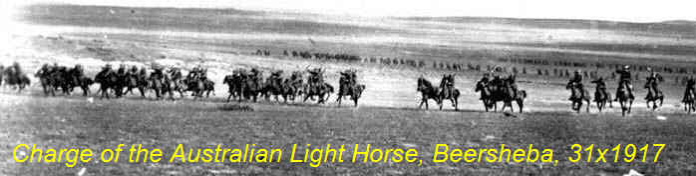In what year did the Charge of the Australian Light Horse take place?
Please answer the question with a single word or phrase, referencing the image.

1917